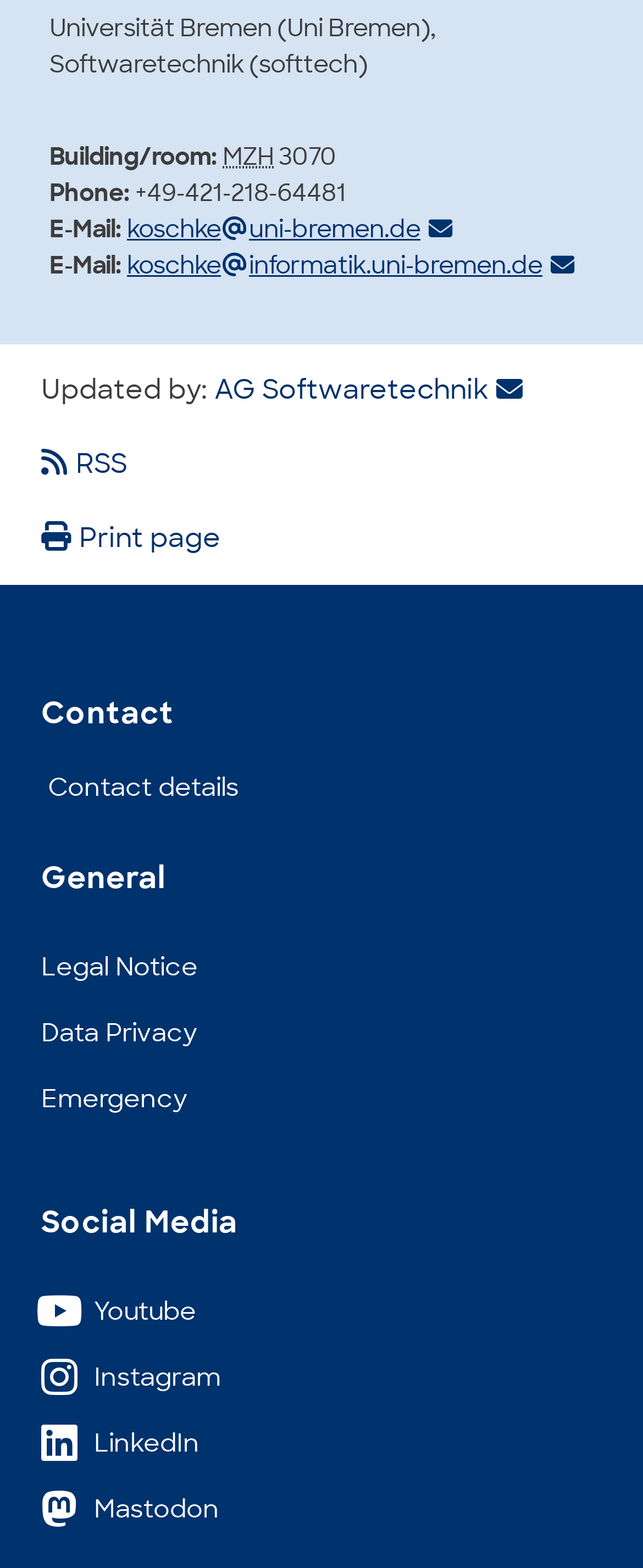From the webpage screenshot, identify the region described by parent_node: minnesotacontemporaryquilters@gmail.com aria-label="Open navigation menu". Provide the bounding box coordinates as (top-left x, top-left y, bottom-right x, bottom-right y), with each value being a floating point number between 0 and 1.

None